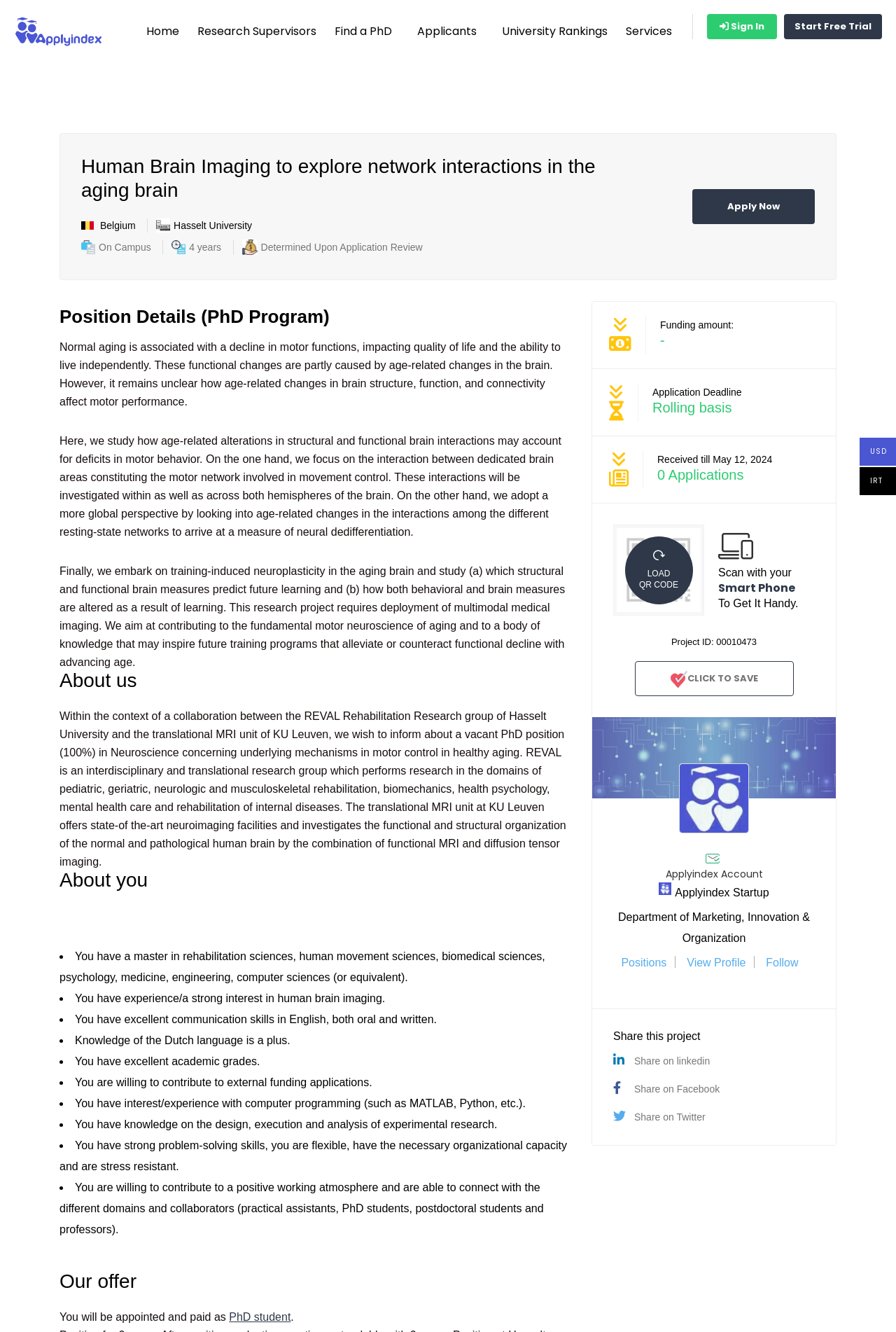Using the information from the screenshot, answer the following question thoroughly:
What is the language requirement for the PhD position?

I found the text 'You have excellent communication skills in English, both oral and written.' which indicates that English is the language requirement for the PhD position.